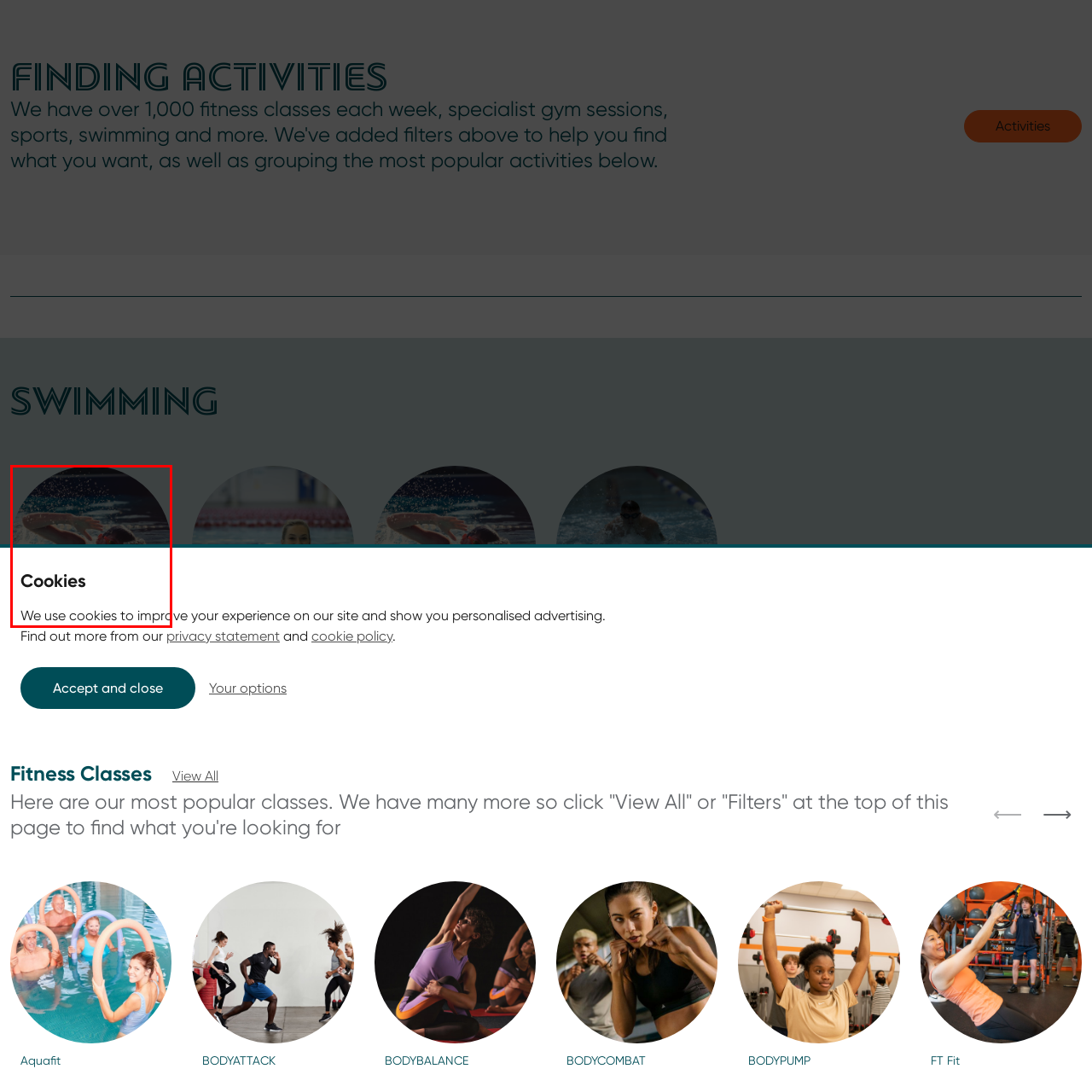Provide a thorough description of the scene depicted within the red bounding box.

The image features a swimmer performing the forward crawl stroke, illustrated in a dynamic posture with one arm extended above the water's surface, capturing a moment of energetic movement. Water splashes around them, emphasizing the action and fluidity of the stroke. Above the image, the text "Cookies" serves as a header, followed by a message that states, "We use cookies to improve your experience on our site and show you personalised advertising." This context indicates that the image is part of a broader website notice regarding the use of cookies, aimed at enhancing user experience and providing tailored content.